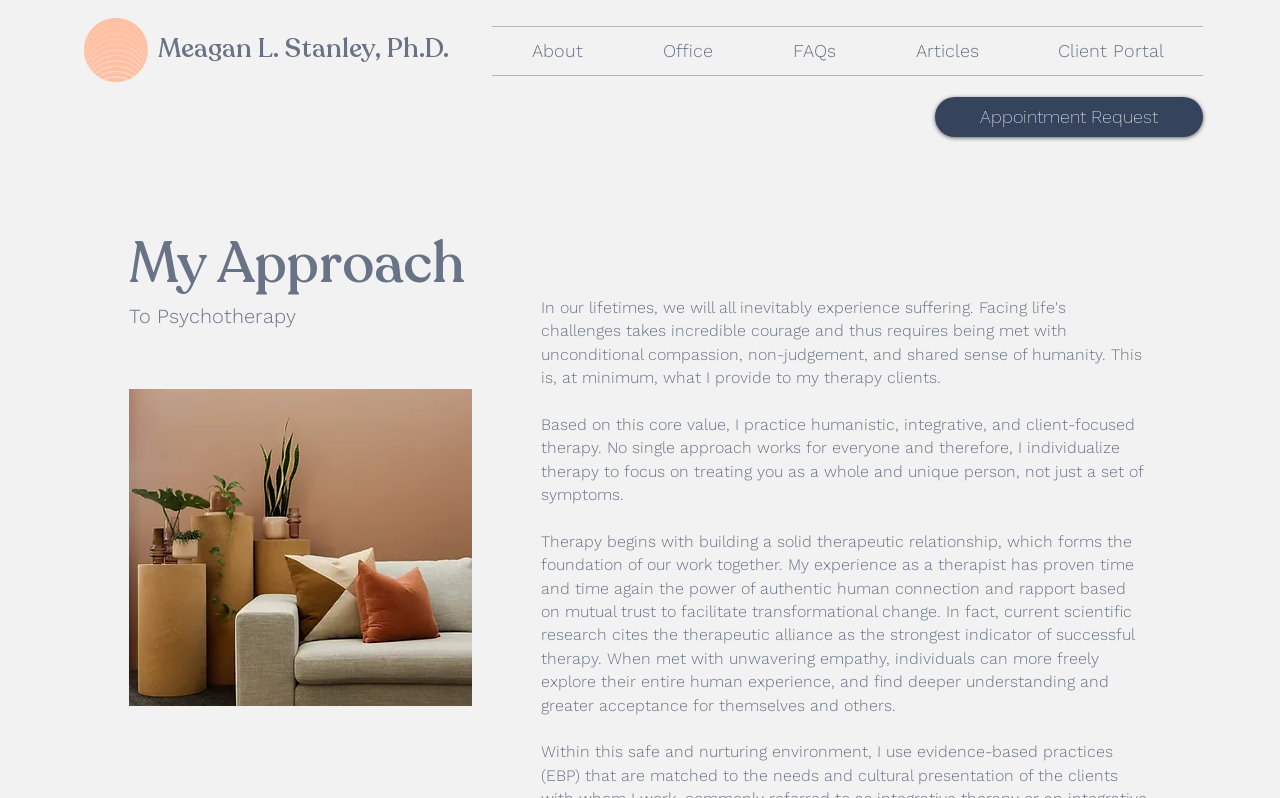Find the bounding box coordinates for the HTML element described as: "Articles". The coordinates should consist of four float values between 0 and 1, i.e., [left, top, right, bottom].

[0.684, 0.034, 0.795, 0.094]